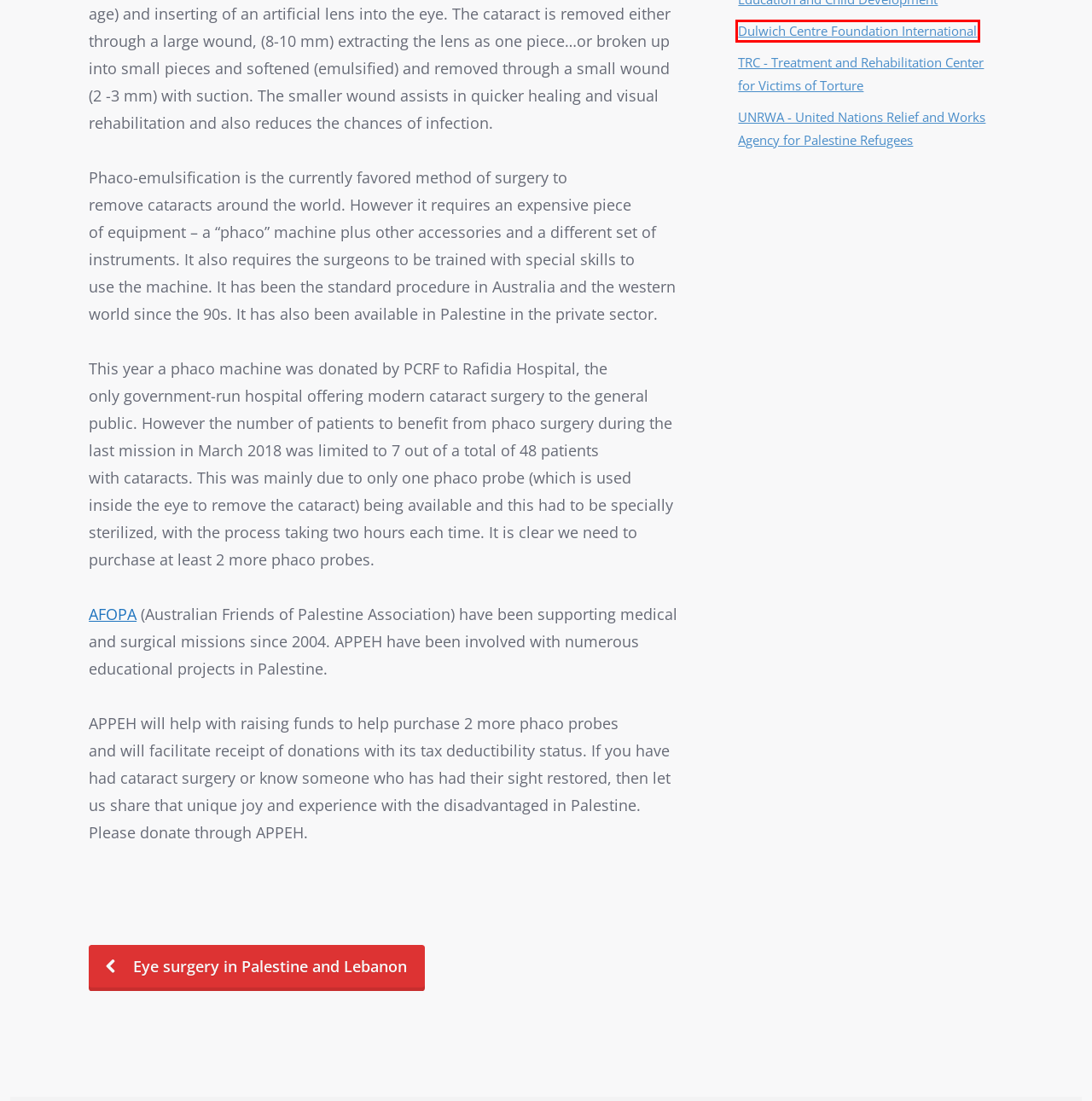After examining the screenshot of a webpage with a red bounding box, choose the most accurate webpage description that corresponds to the new page after clicking the element inside the red box. Here are the candidates:
A. Dulwich Centre Foundation - The Dulwich Centre
B. Projects / Australian–Palestinian Partnerships in Education and Health
C. Australian–Palestinian Partnerships in Education and Health
D. Eye surgery in Palestine and Lebanon / Australian–Palestinian Partnerships in Education and Health
E. Australian Friends of Palestine Association
F. The domain name i-o-s.info is for sale
G. Donate / Australian–Palestinian Partnerships in Education and Health
H. Constitution / Australian–Palestinian Partnerships in Education and Health

A